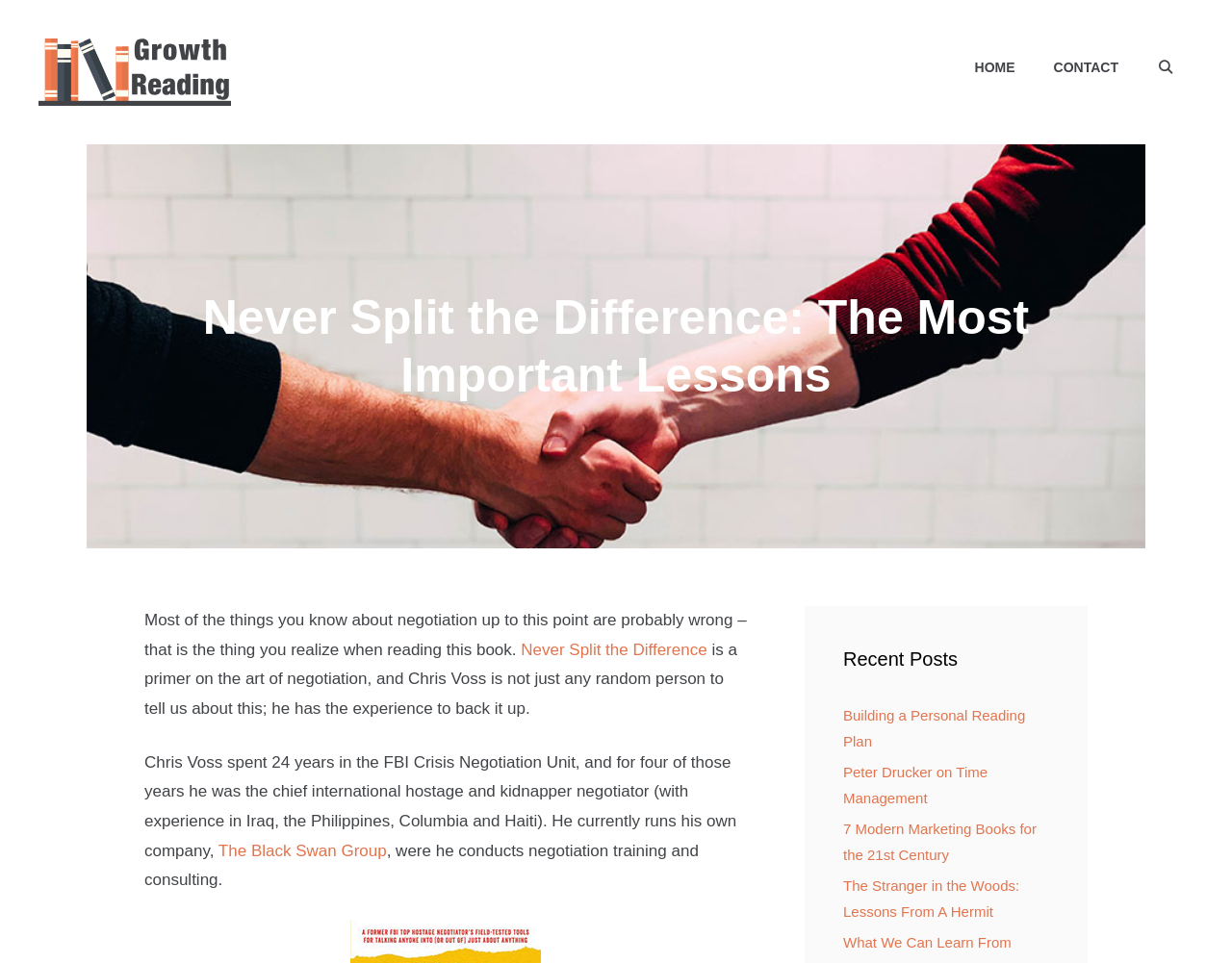Please identify the bounding box coordinates of the clickable region that I should interact with to perform the following instruction: "go to privacy policy". The coordinates should be expressed as four float numbers between 0 and 1, i.e., [left, top, right, bottom].

None